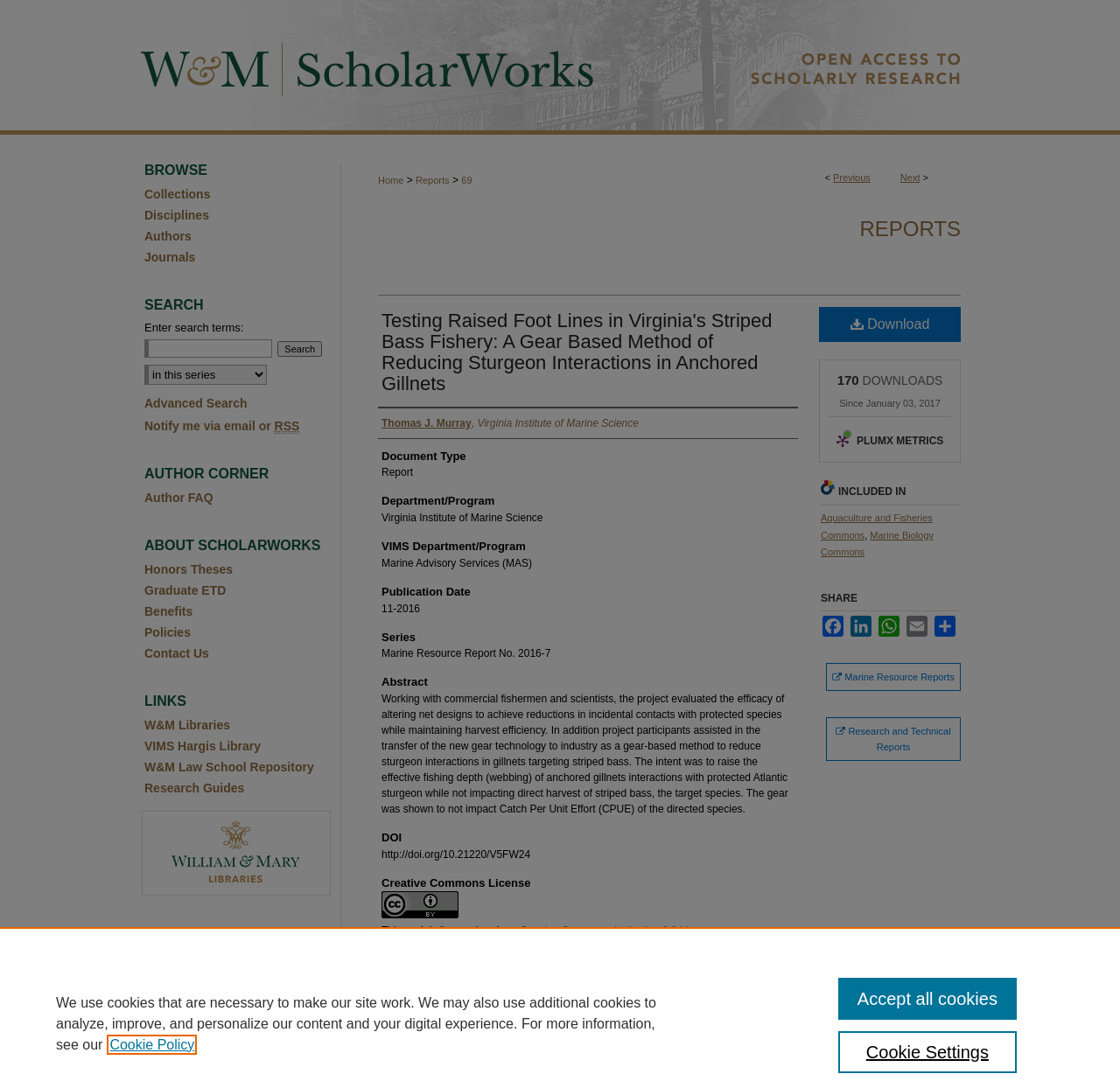Please answer the following question using a single word or phrase: 
What is the publication date of the report?

11-2016